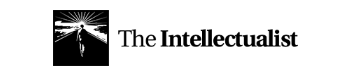What is symbolized by the rays emanating from the horizon?
Provide a fully detailed and comprehensive answer to the question.

The visual representation of the logo is examined to understand the symbolism behind the design elements. The rays emanating from the horizon are interpreted to symbolize enlightenment and insight, aligning with the website's mission to provoke thought and engage readers on critical topics.